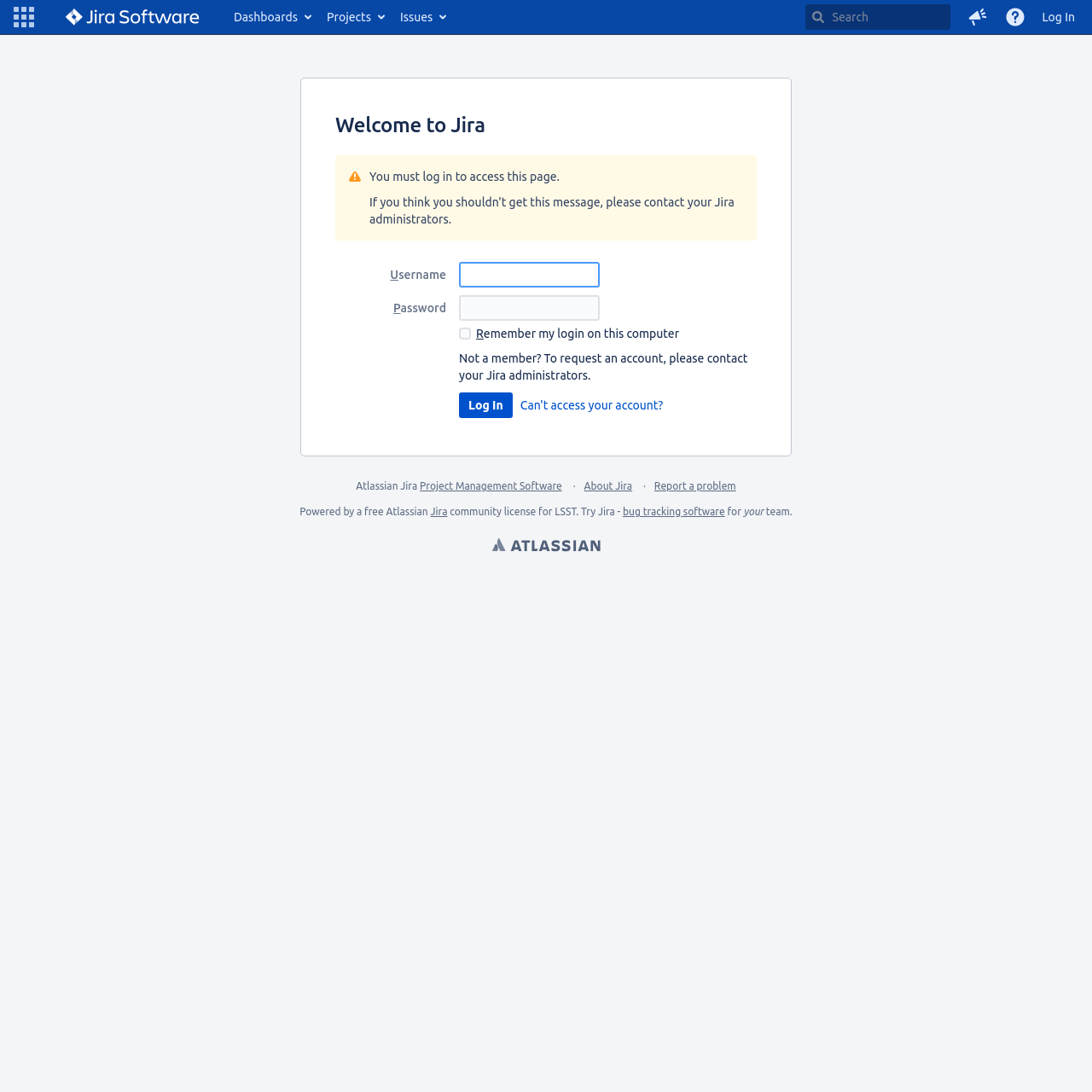Determine the bounding box coordinates of the clickable element to achieve the following action: 'Click the 'CONTACT US TODAY' button'. Provide the coordinates as four float values between 0 and 1, formatted as [left, top, right, bottom].

None